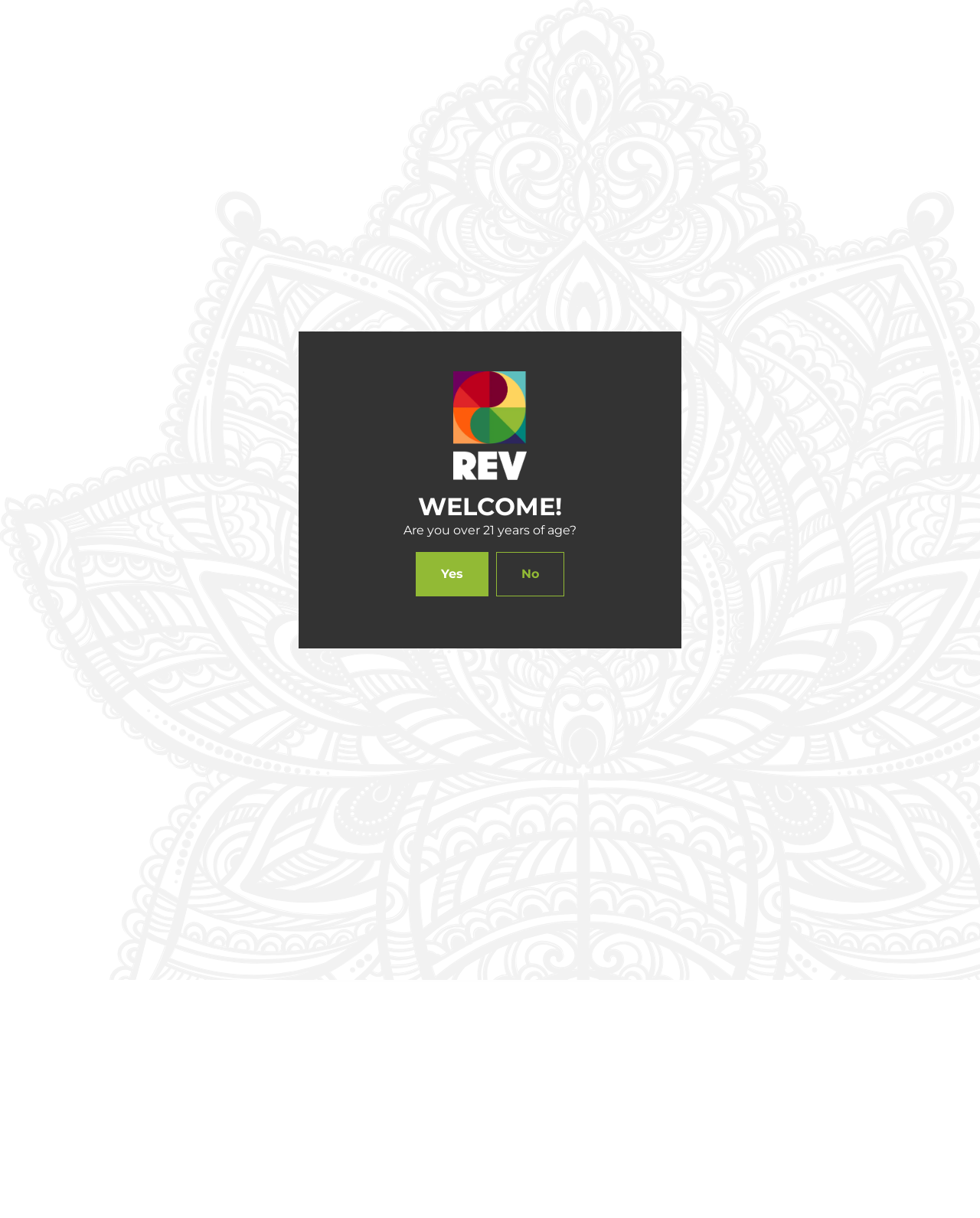Refer to the screenshot and give an in-depth answer to this question: What type of stores are listed on the webpage?

The webpage lists different store locations, including Rev Clinics - Cambridge MED, Rev Cannabis - Somerville REC, and Rev Cannabis Outlet - Leominster REC, which are all medical cannabis dispensaries.